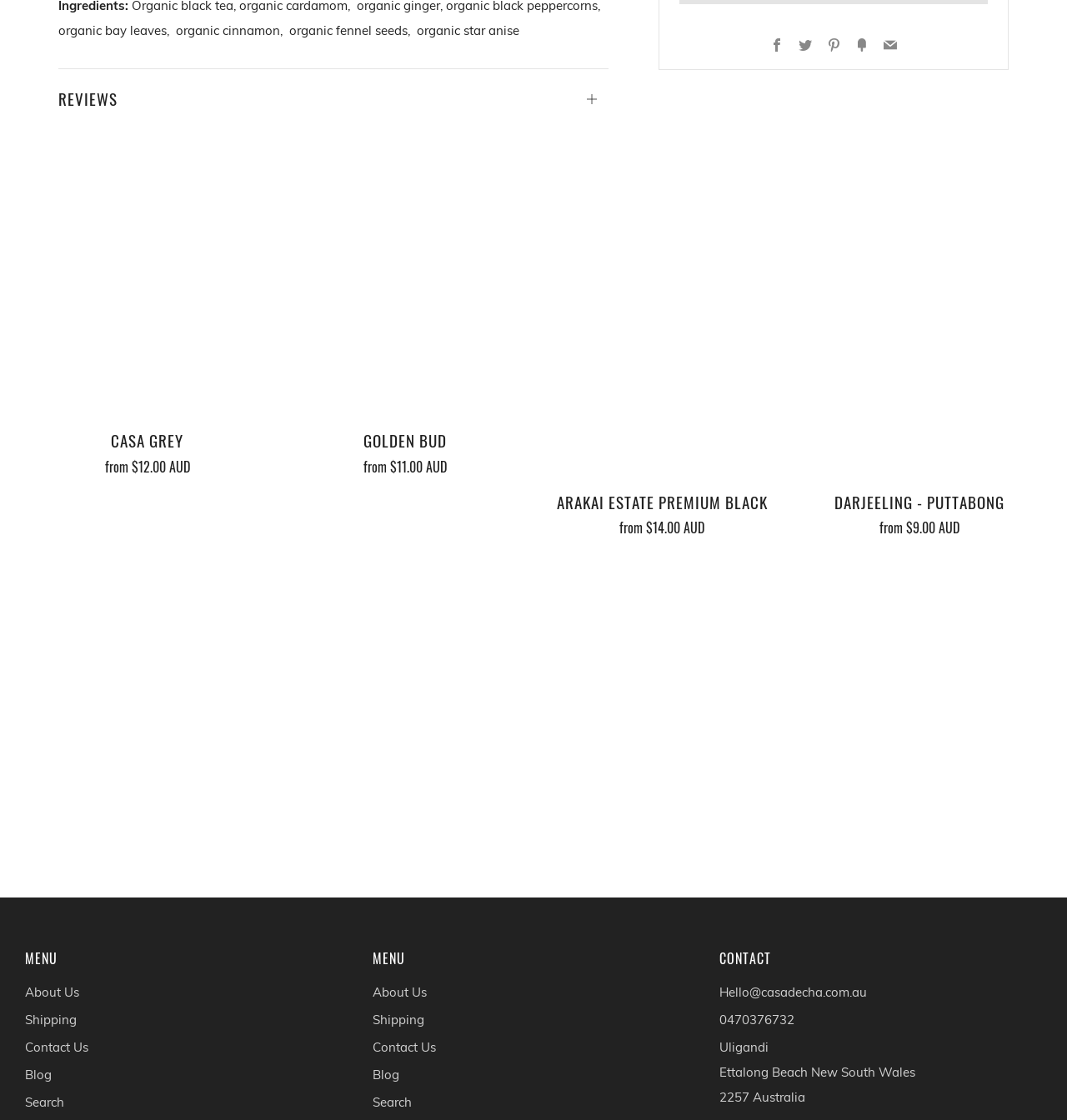Please find the bounding box coordinates of the element that needs to be clicked to perform the following instruction: "Open REVIEWS tab". The bounding box coordinates should be four float numbers between 0 and 1, represented as [left, top, right, bottom].

[0.055, 0.061, 0.57, 0.101]